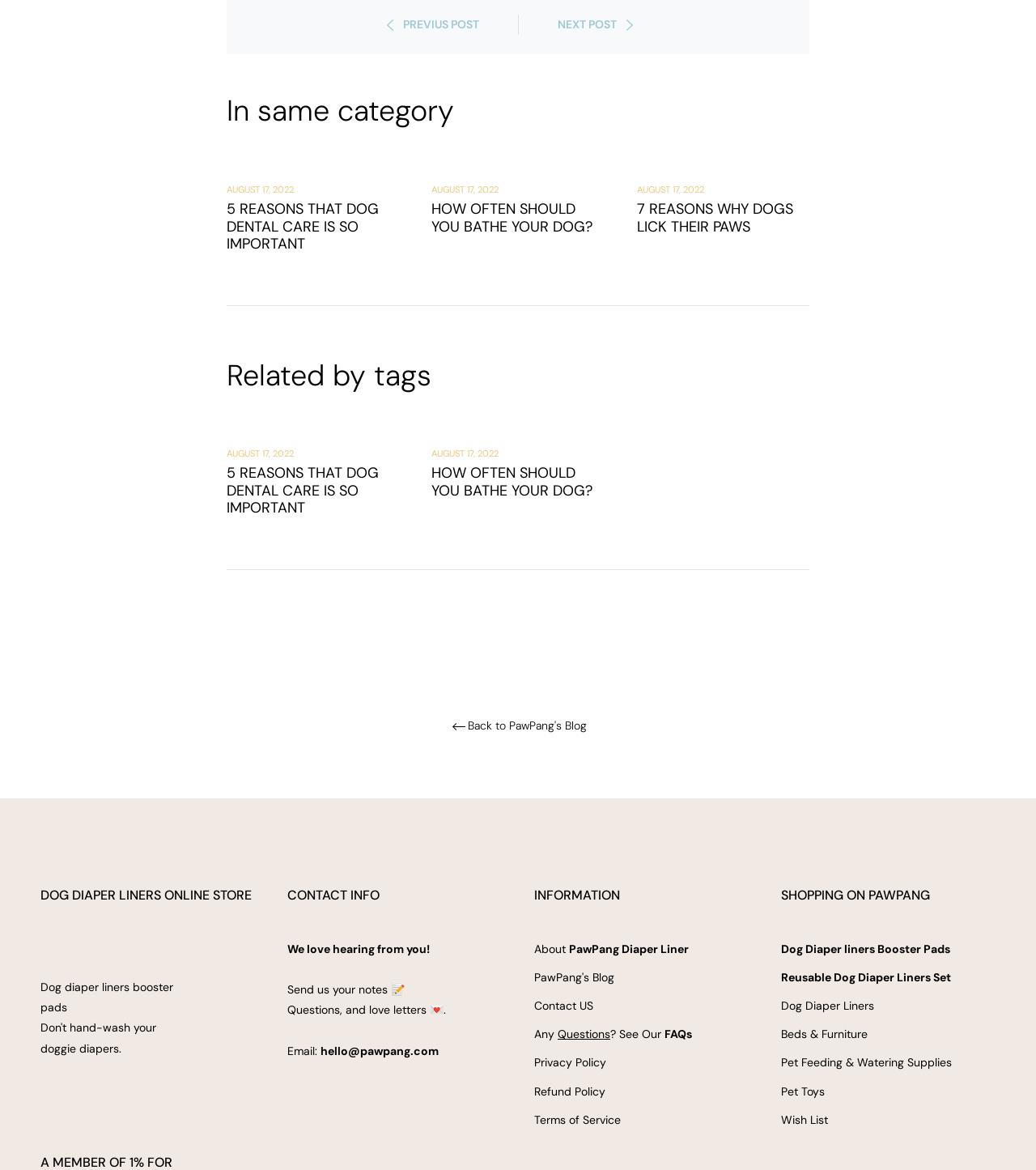What types of products are sold on this website?
Using the image as a reference, answer the question in detail.

The webpage has multiple links related to dog care products, such as 'Dog Diaper liners Booster Pads', 'Reusable Dog Diaper Liners Set', and 'Pet Feeding & Watering Supplies'. This suggests that the website sells various dog care products.